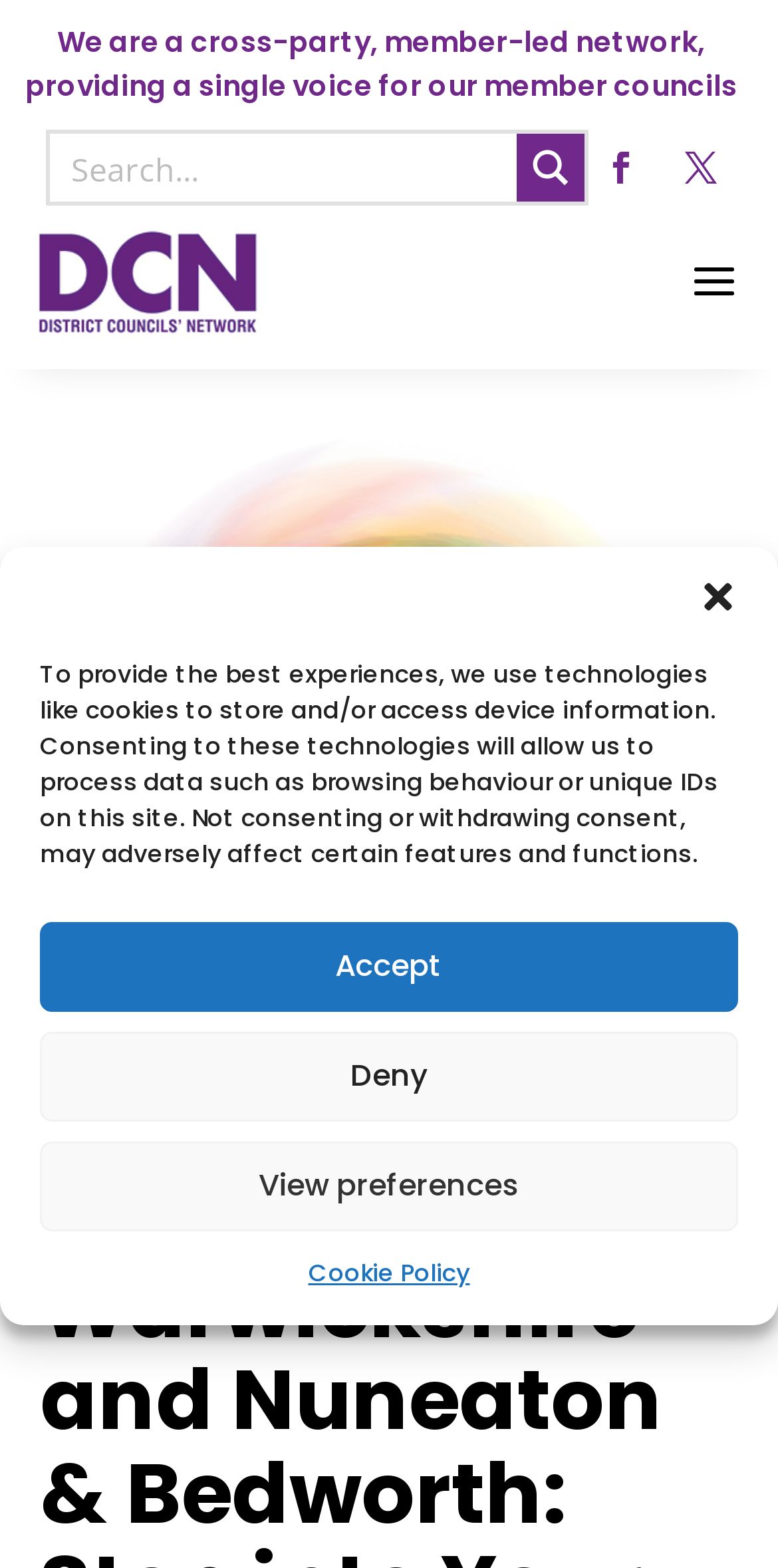What is the main content area of the webpage?
Based on the screenshot, respond with a single word or phrase.

Image